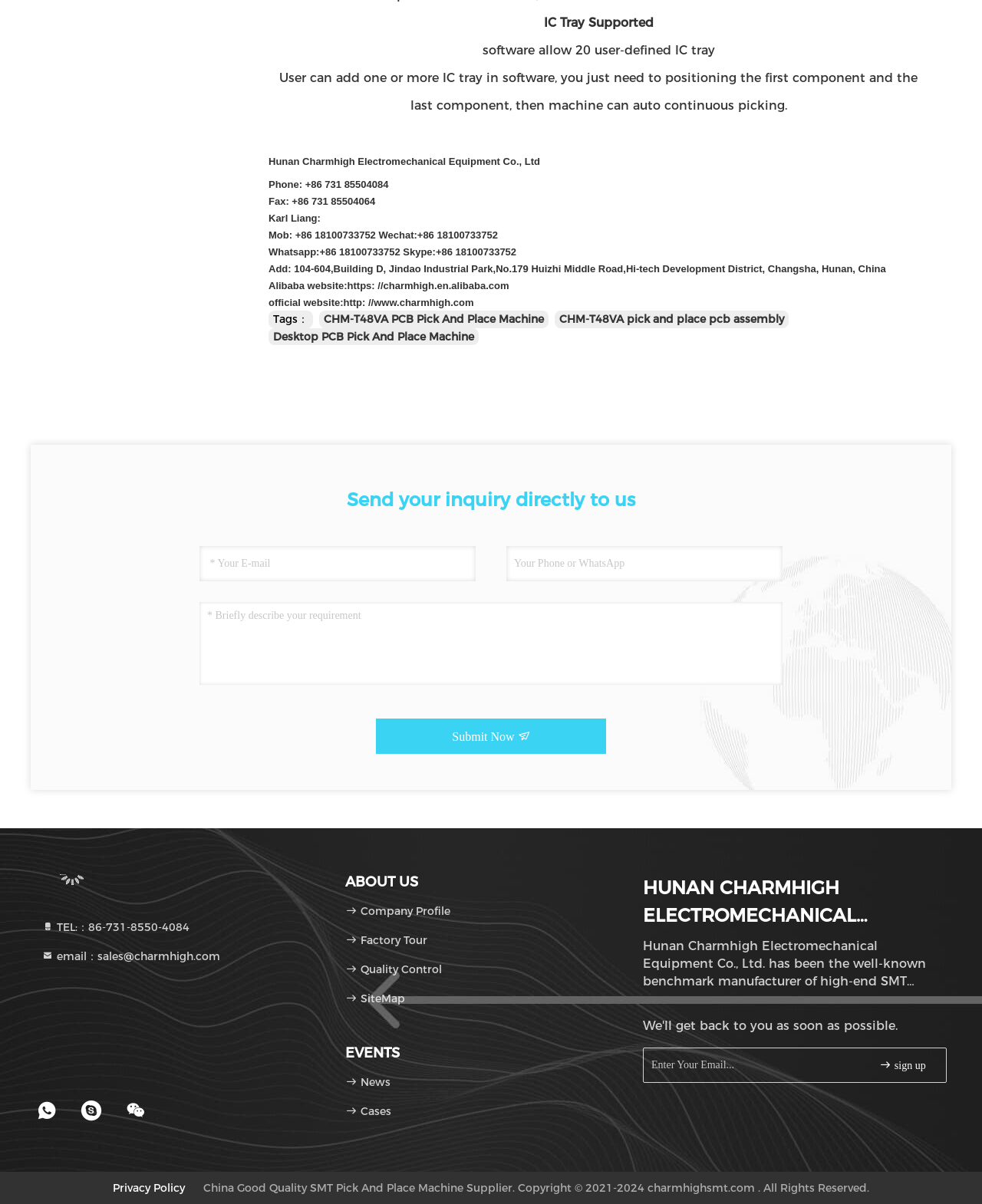What is the purpose of the form?
Look at the screenshot and respond with a single word or phrase.

Send inquiry